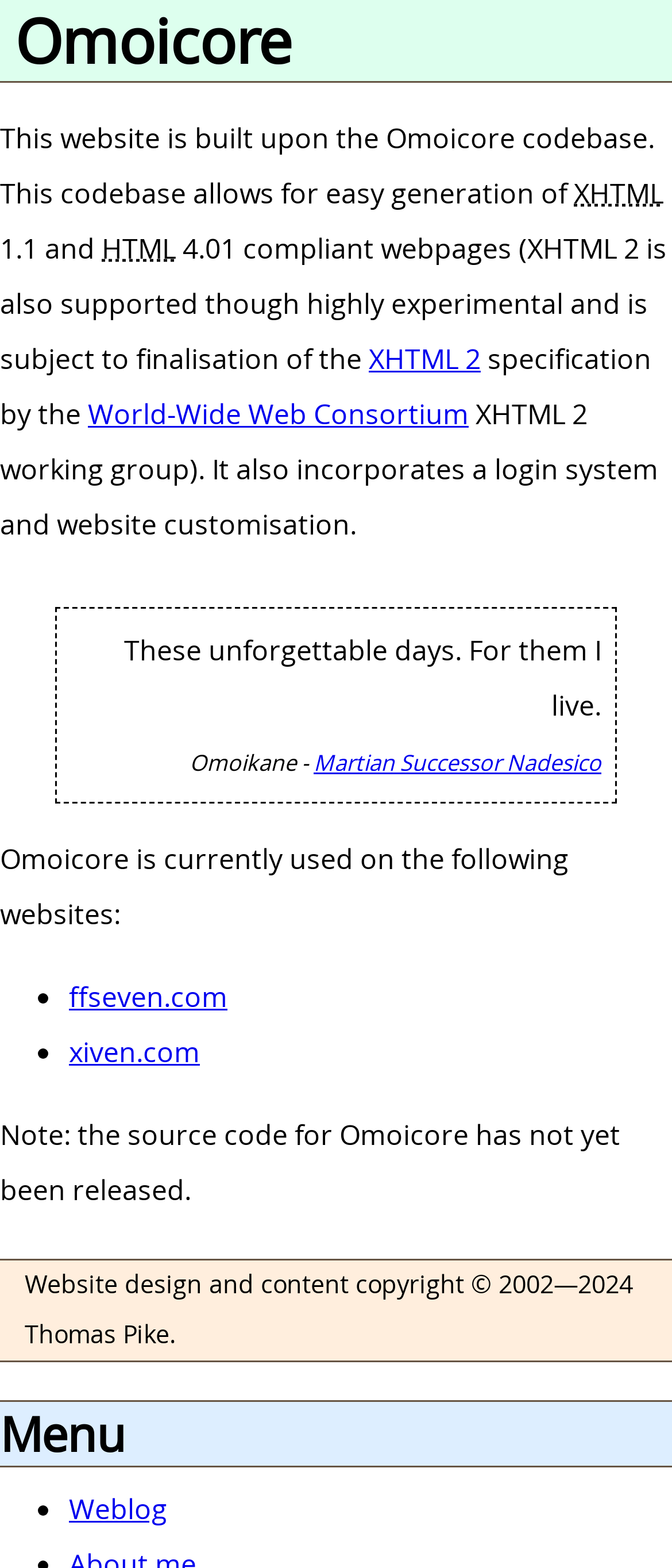For the following element description, predict the bounding box coordinates in the format (top-left x, top-left y, bottom-right x, bottom-right y). All values should be floating point numbers between 0 and 1. Description: xiven.com

[0.103, 0.659, 0.297, 0.683]